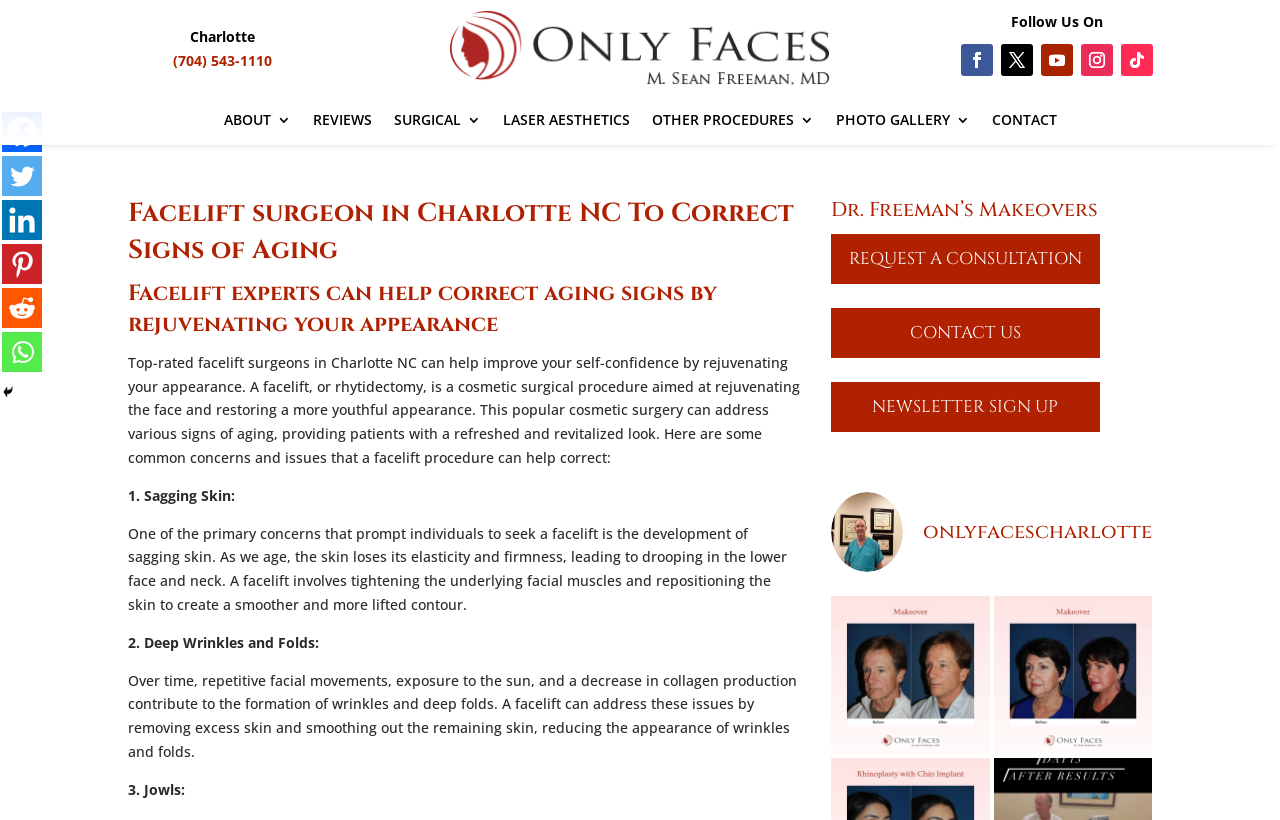What is the text of the webpage's headline?

Facelift surgeon in Charlotte NC To Correct Signs of Aging